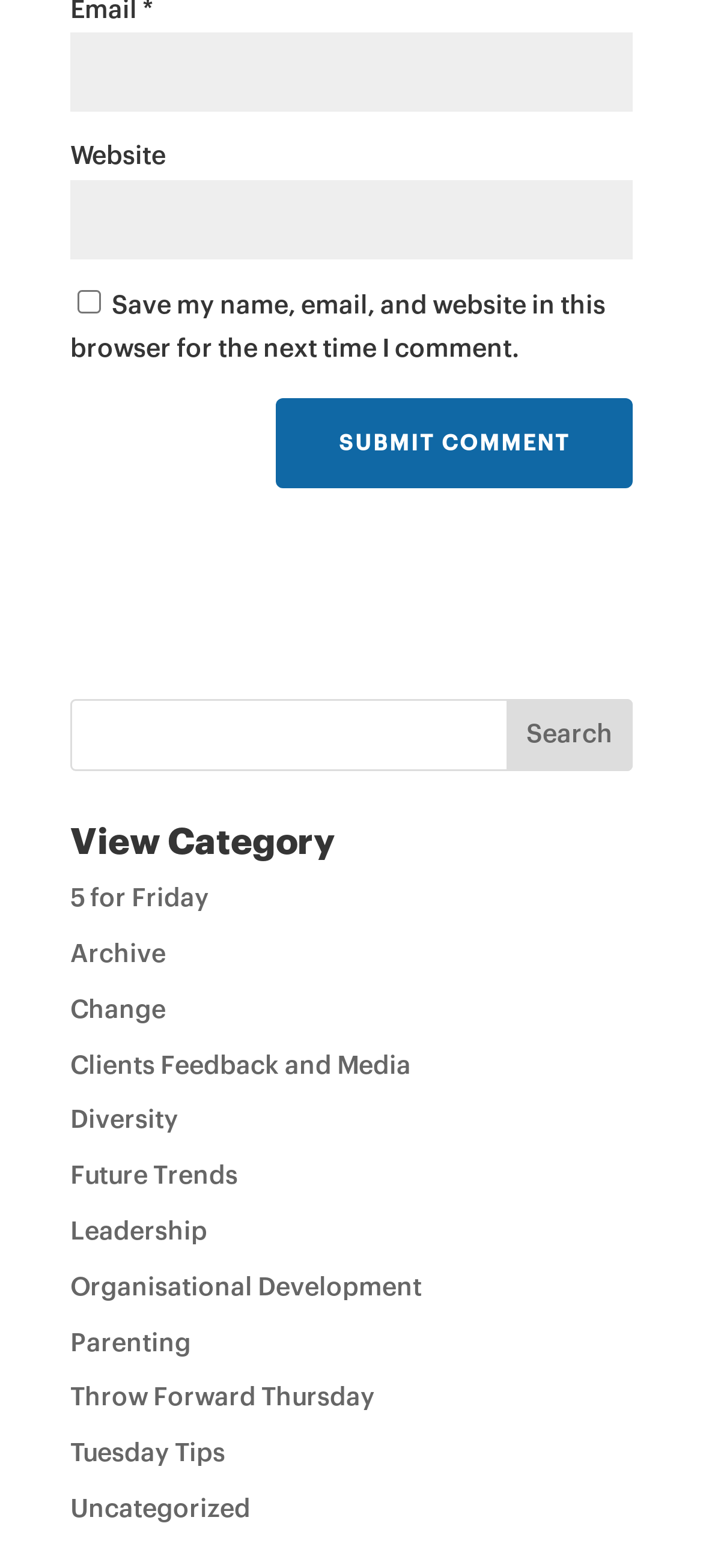Provide a one-word or brief phrase answer to the question:
How many links are there in the category section?

17